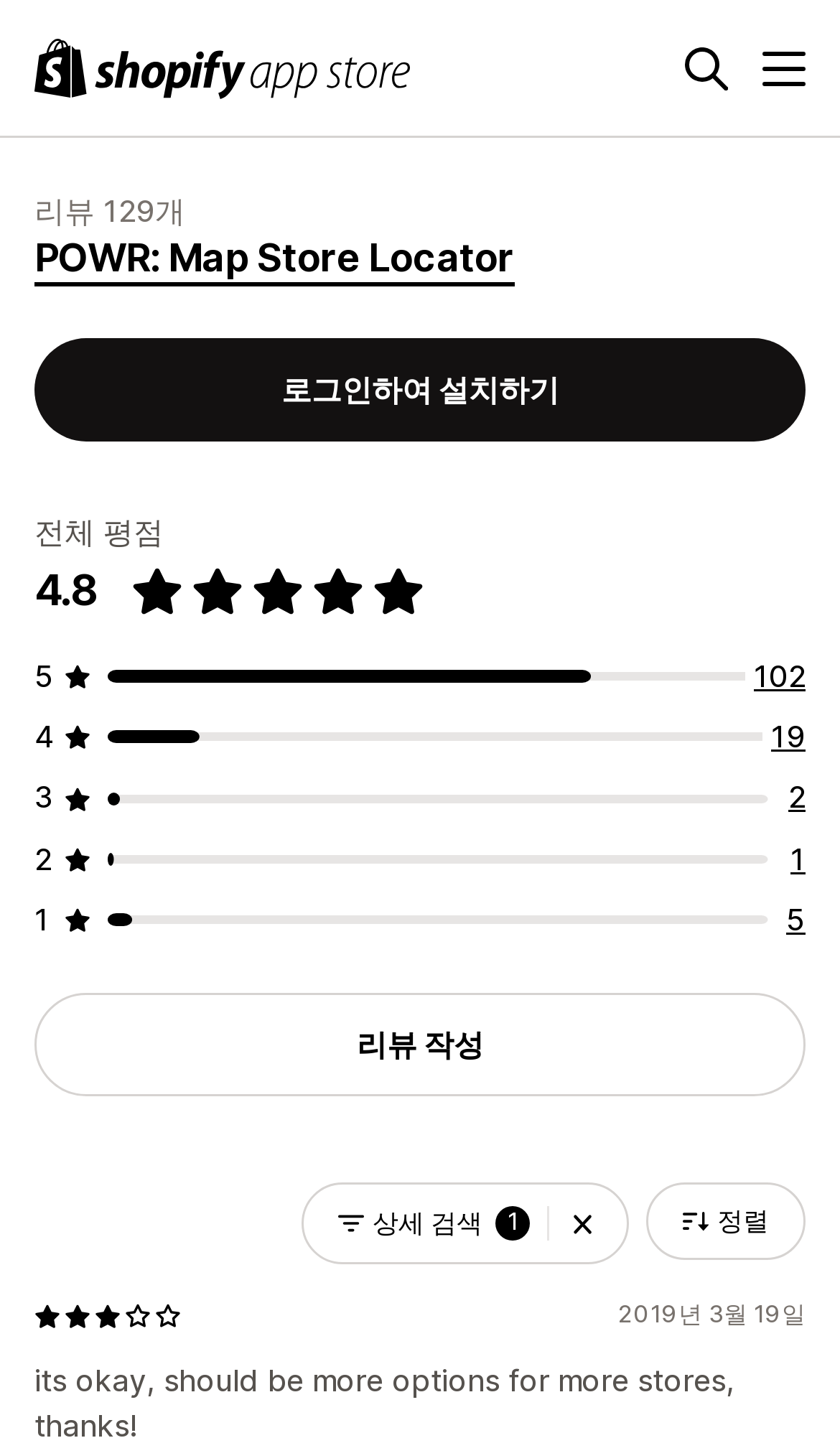How many filters are currently applied?
Look at the image and respond with a one-word or short phrase answer.

1